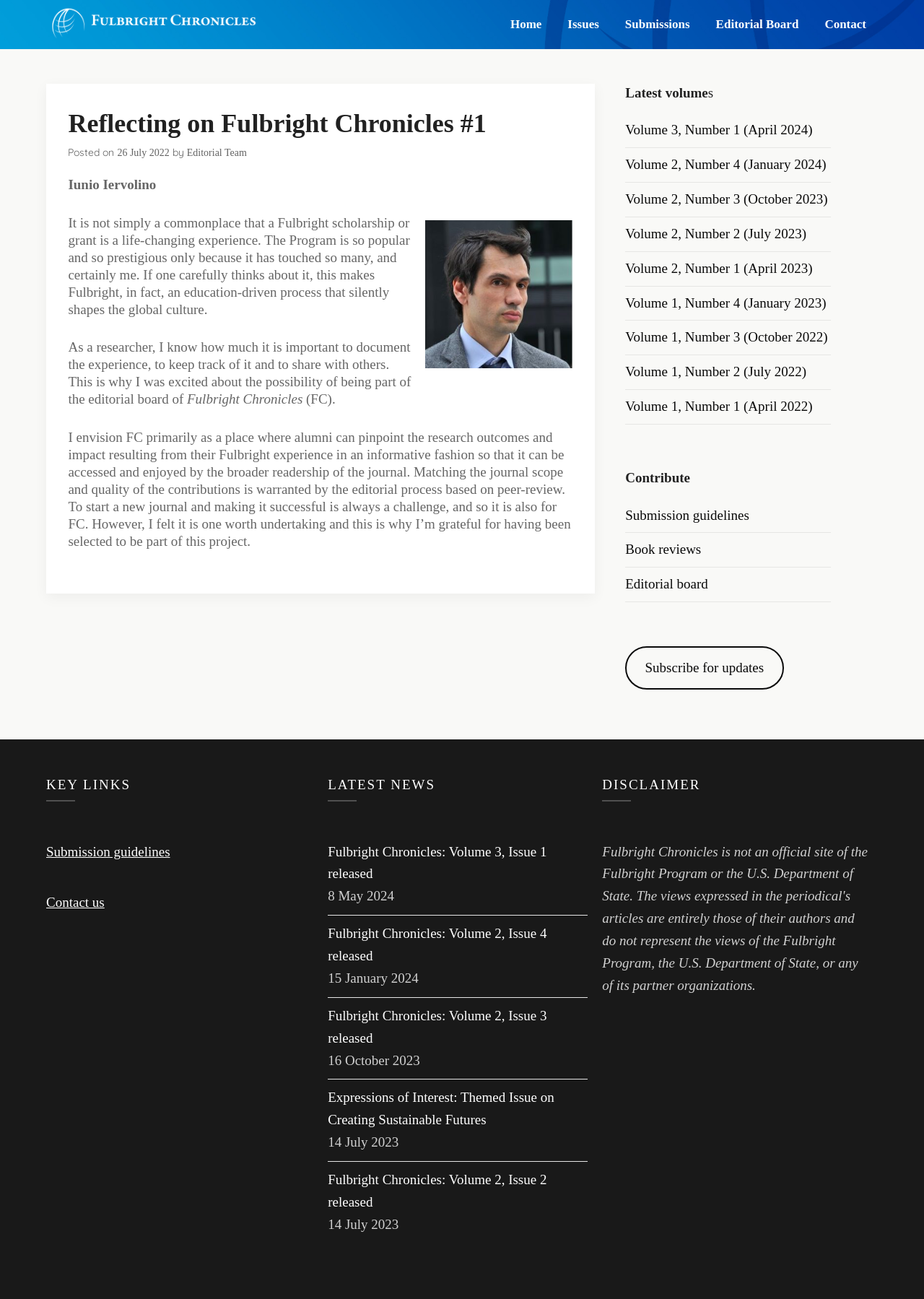Determine the bounding box coordinates of the clickable region to carry out the instruction: "Subscribe for updates".

[0.677, 0.497, 0.848, 0.531]